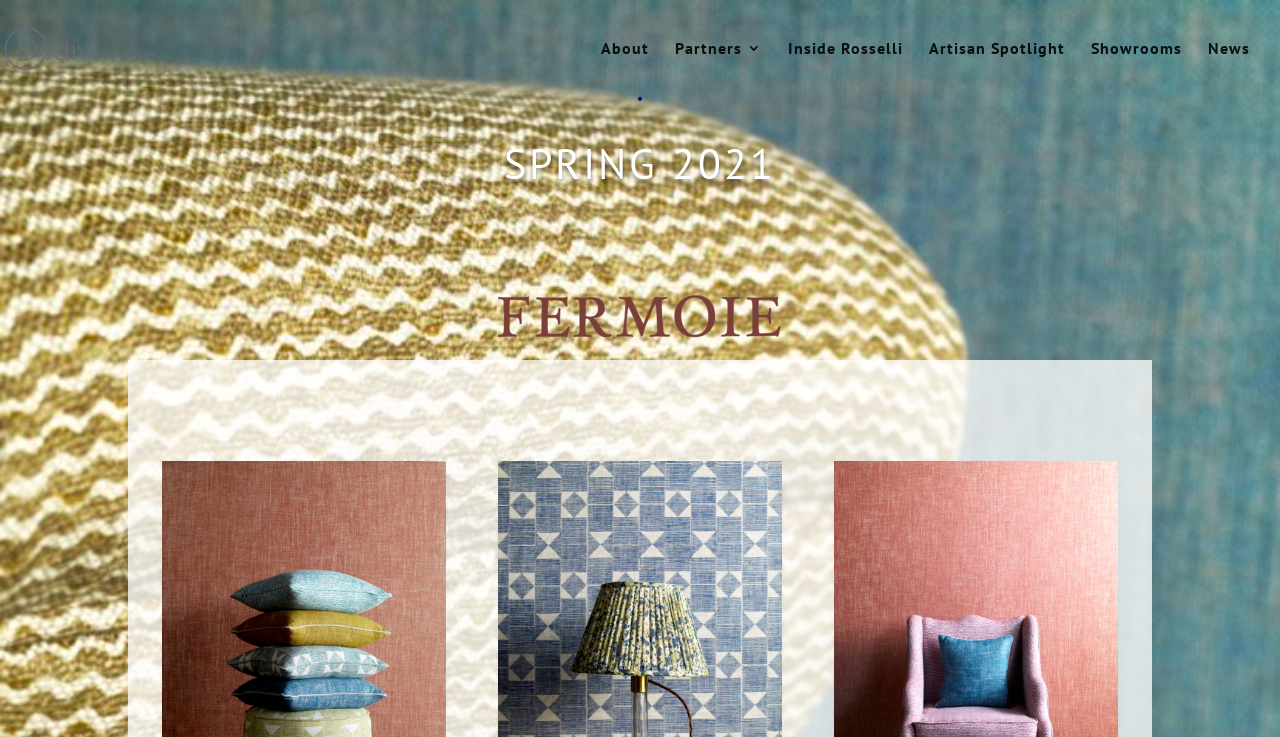What is the season mentioned on the webpage?
Provide an in-depth and detailed answer to the question.

I found the text 'SPRING 2021' on the webpage, which indicates that the season mentioned is Spring.